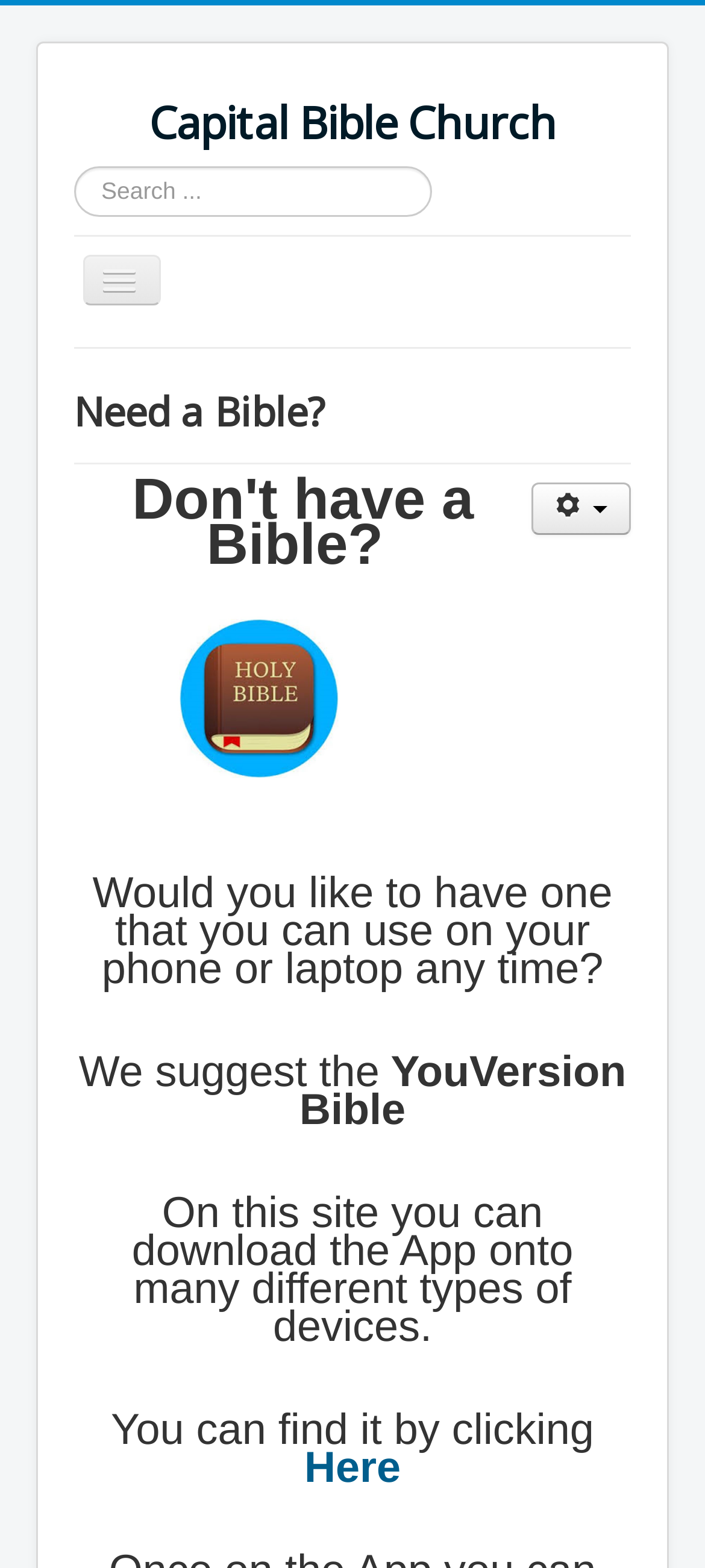How can I get the Bible app?
Refer to the image and provide a thorough answer to the question.

According to the webpage, I can get the Bible app by clicking on the 'Here' link, which is located at the bottom of the page.